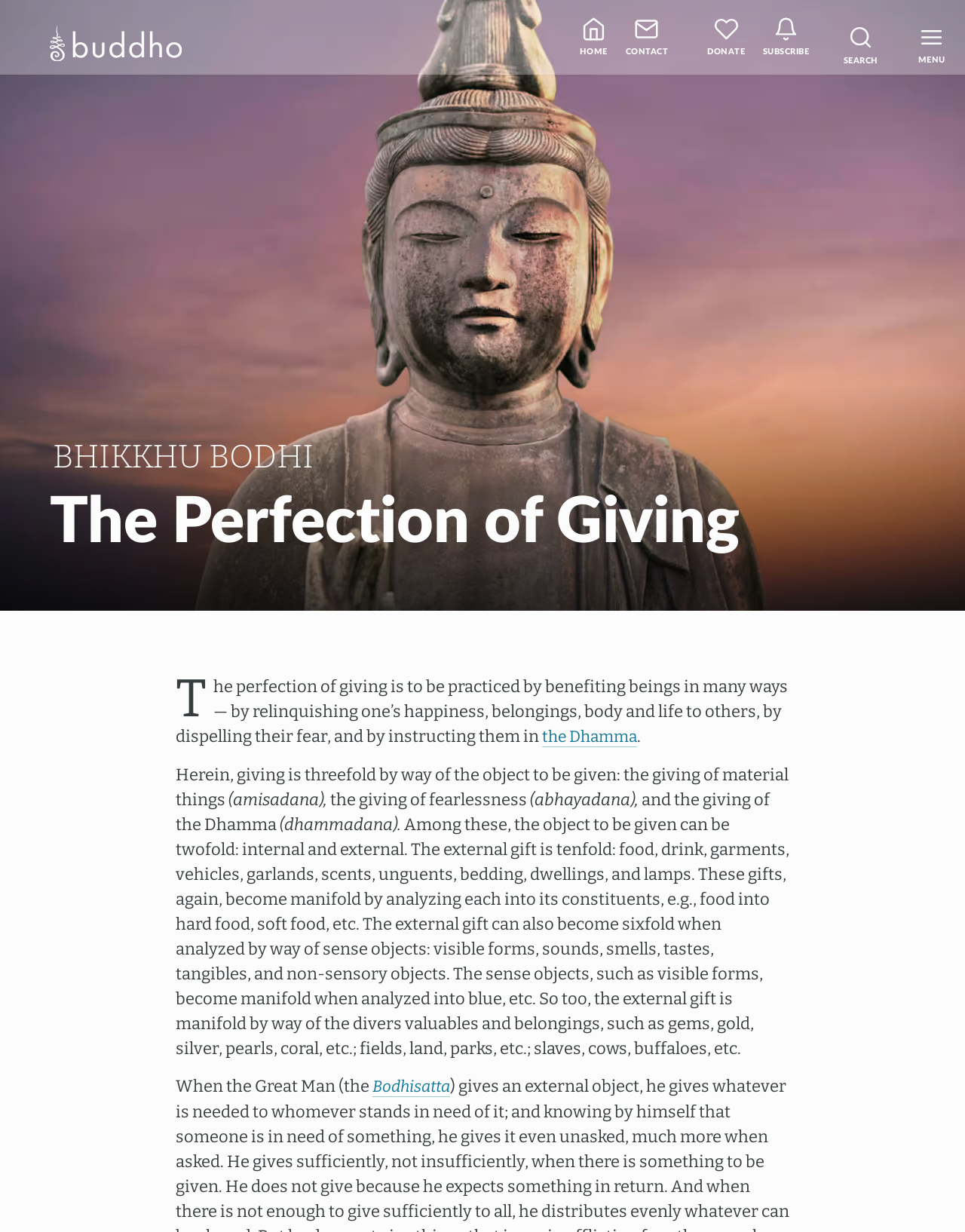Please reply to the following question with a single word or a short phrase:
How many types of gifts are mentioned in the article?

3